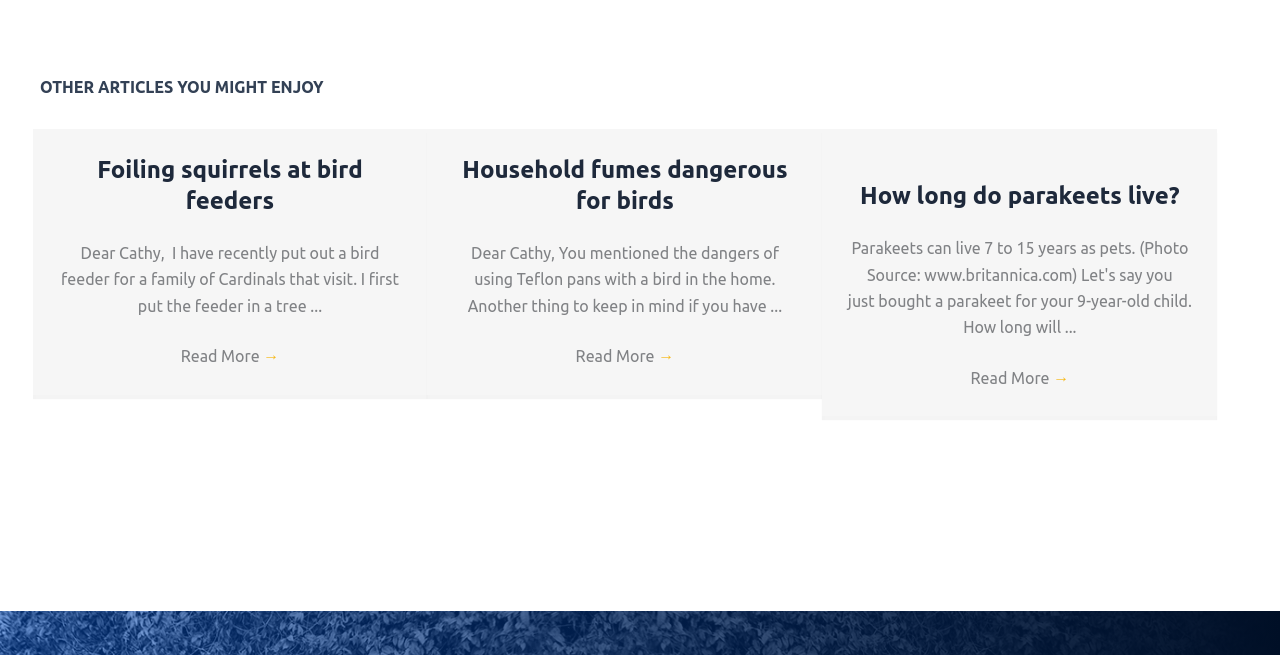What is the topic of the first article?
Based on the screenshot, provide your answer in one word or phrase.

Foiling squirrels at bird feeders